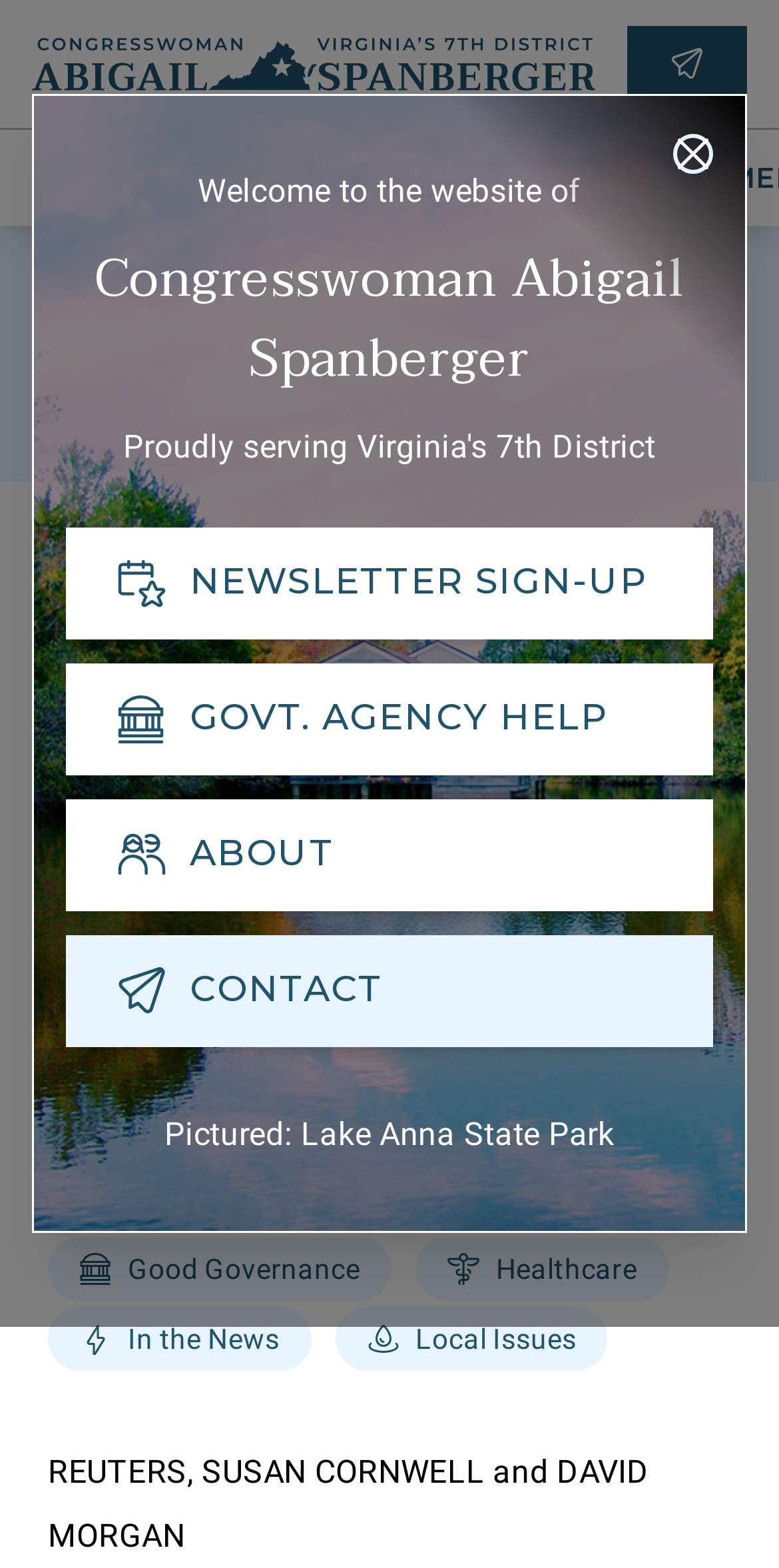Please specify the bounding box coordinates of the clickable region to carry out the following instruction: "Close the dialog". The coordinates should be four float numbers between 0 and 1, in the format [left, top, right, bottom].

[0.864, 0.085, 0.915, 0.111]